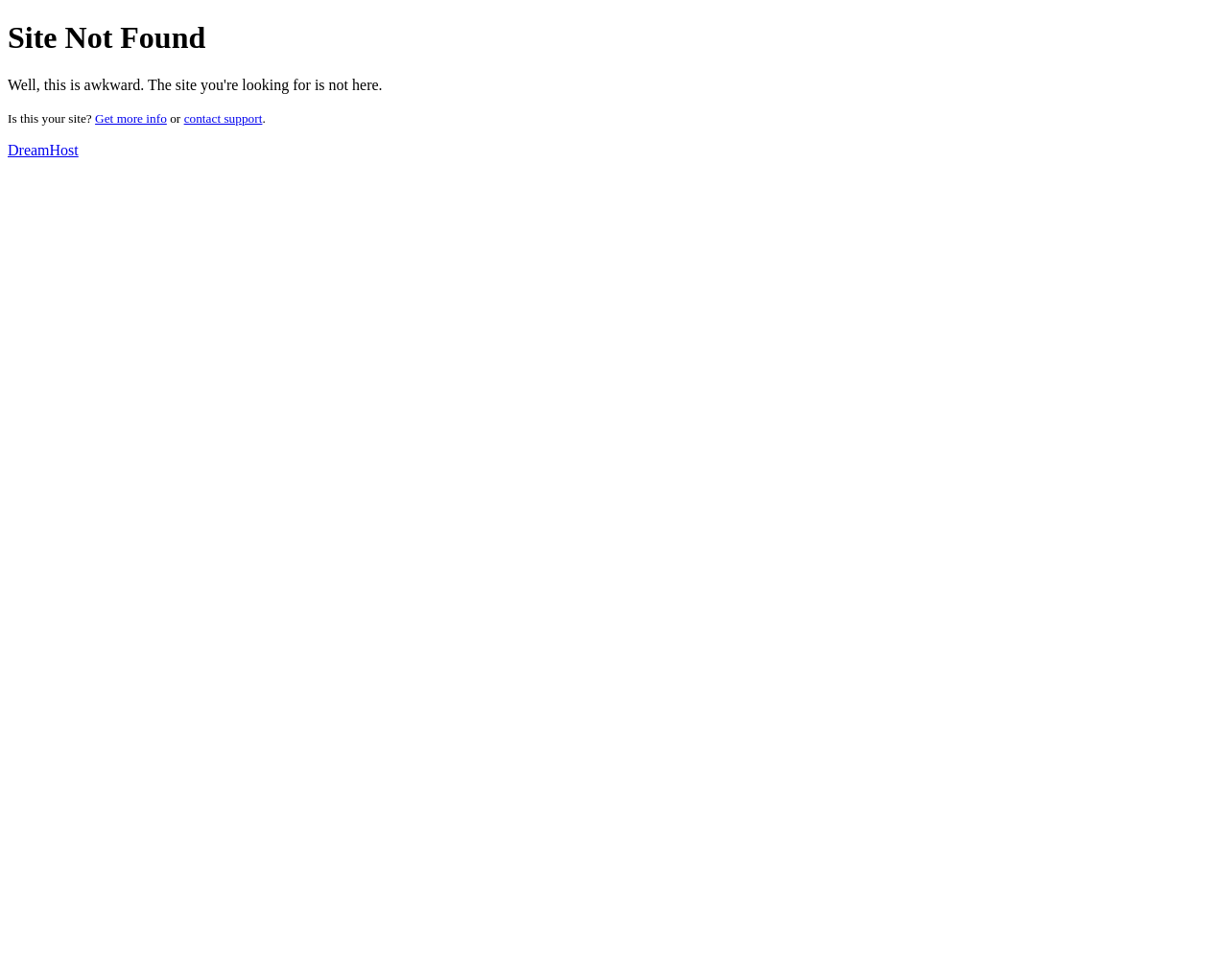Please provide the bounding box coordinates for the UI element as described: "contact support". The coordinates must be four floats between 0 and 1, represented as [left, top, right, bottom].

[0.15, 0.113, 0.214, 0.128]